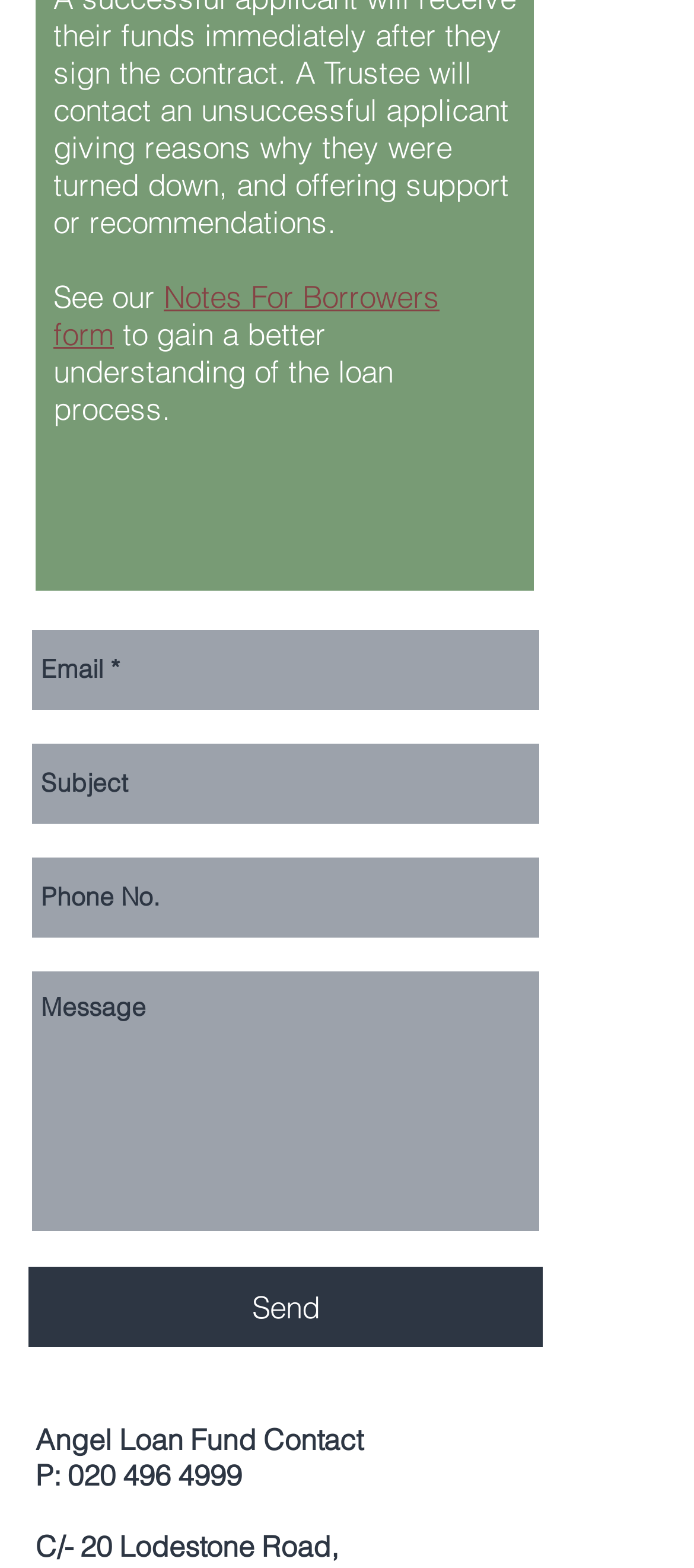Identify the coordinates of the bounding box for the element that must be clicked to accomplish the instruction: "Click on the 'Notes For Borrowers form' link".

[0.077, 0.177, 0.633, 0.225]